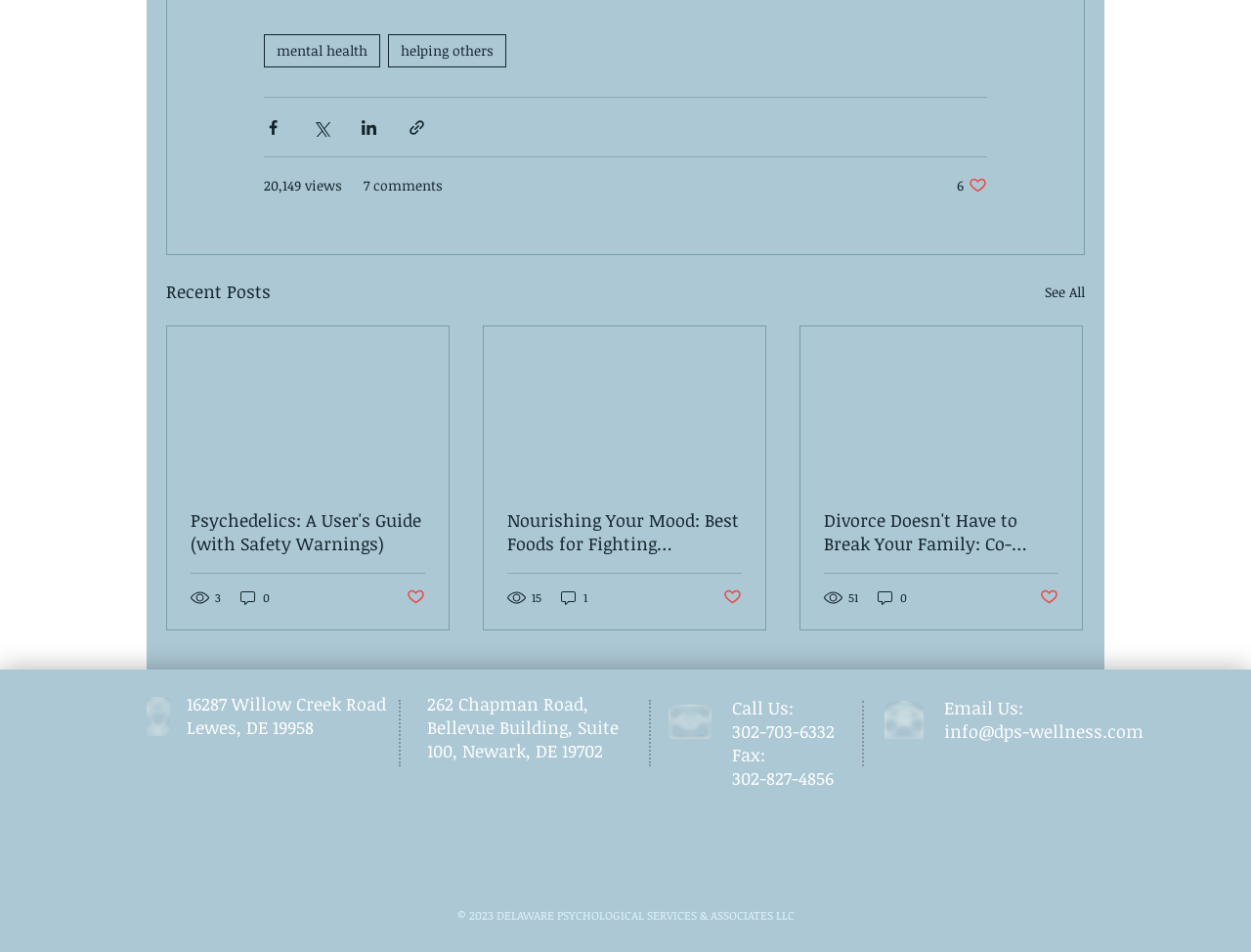Show the bounding box coordinates of the region that should be clicked to follow the instruction: "View events."

None